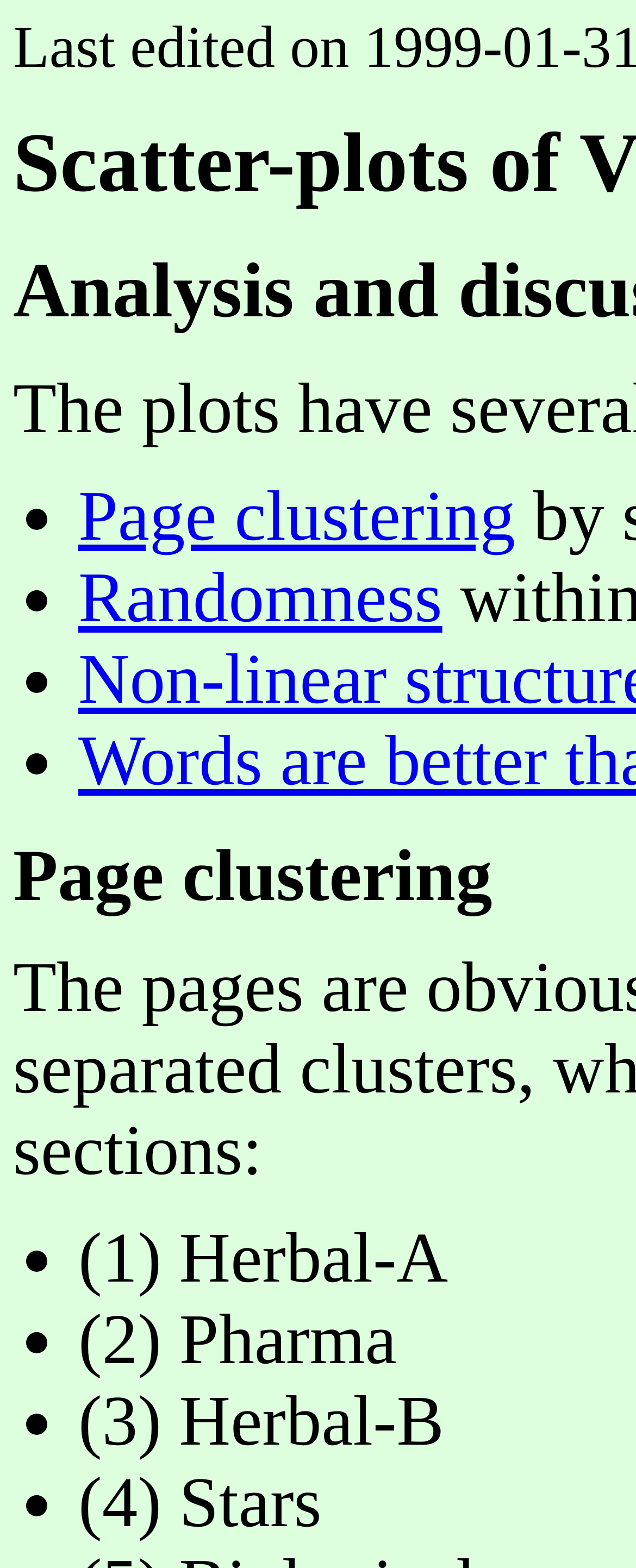Identify the bounding box for the element characterized by the following description: "Randomness".

[0.123, 0.356, 0.695, 0.406]